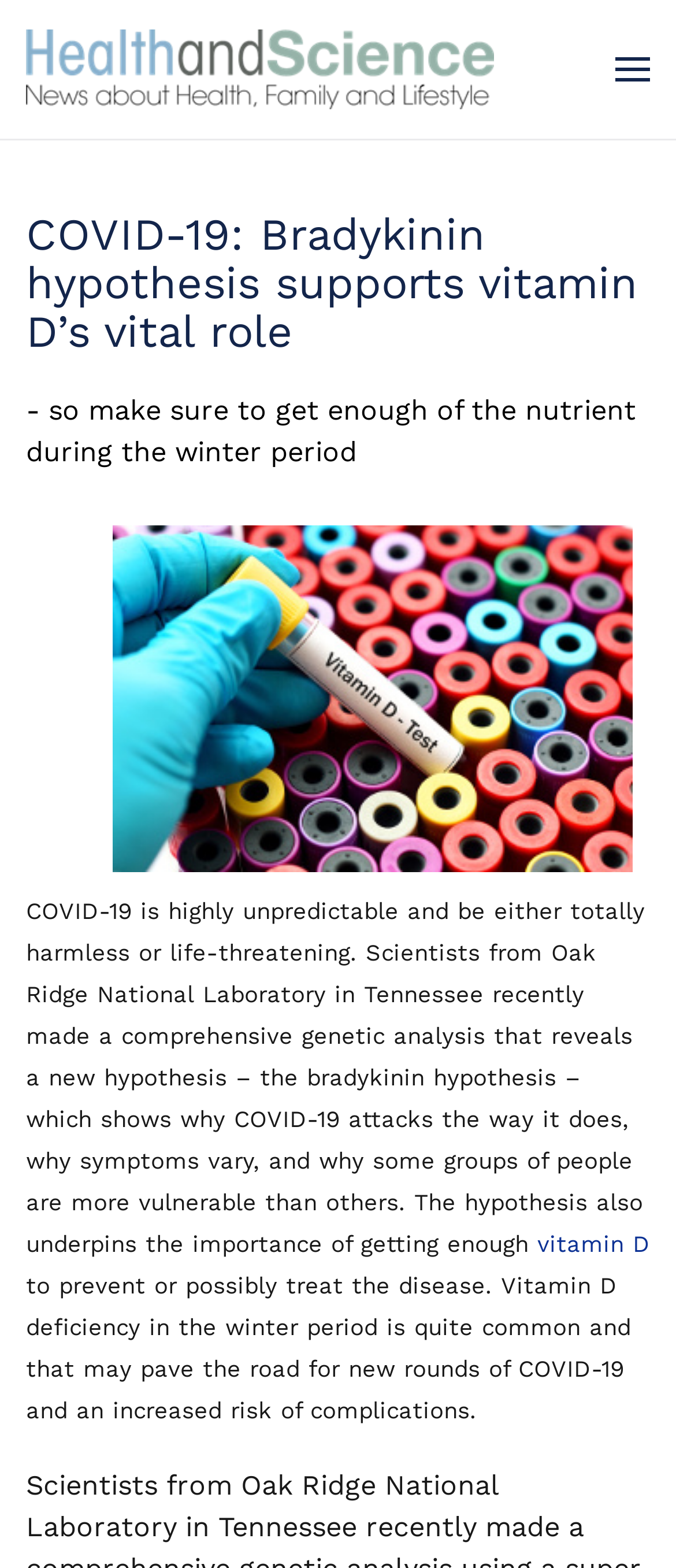What is the season mentioned in the article as a period of common vitamin D deficiency?
Answer the question in a detailed and comprehensive manner.

The article mentions that vitamin D deficiency in the winter period is quite common and that may pave the road for new rounds of COVID-19 and an increased risk of complications. This information is found in the StaticText element with the text 'Vitamin D deficiency in the winter period is quite common...'